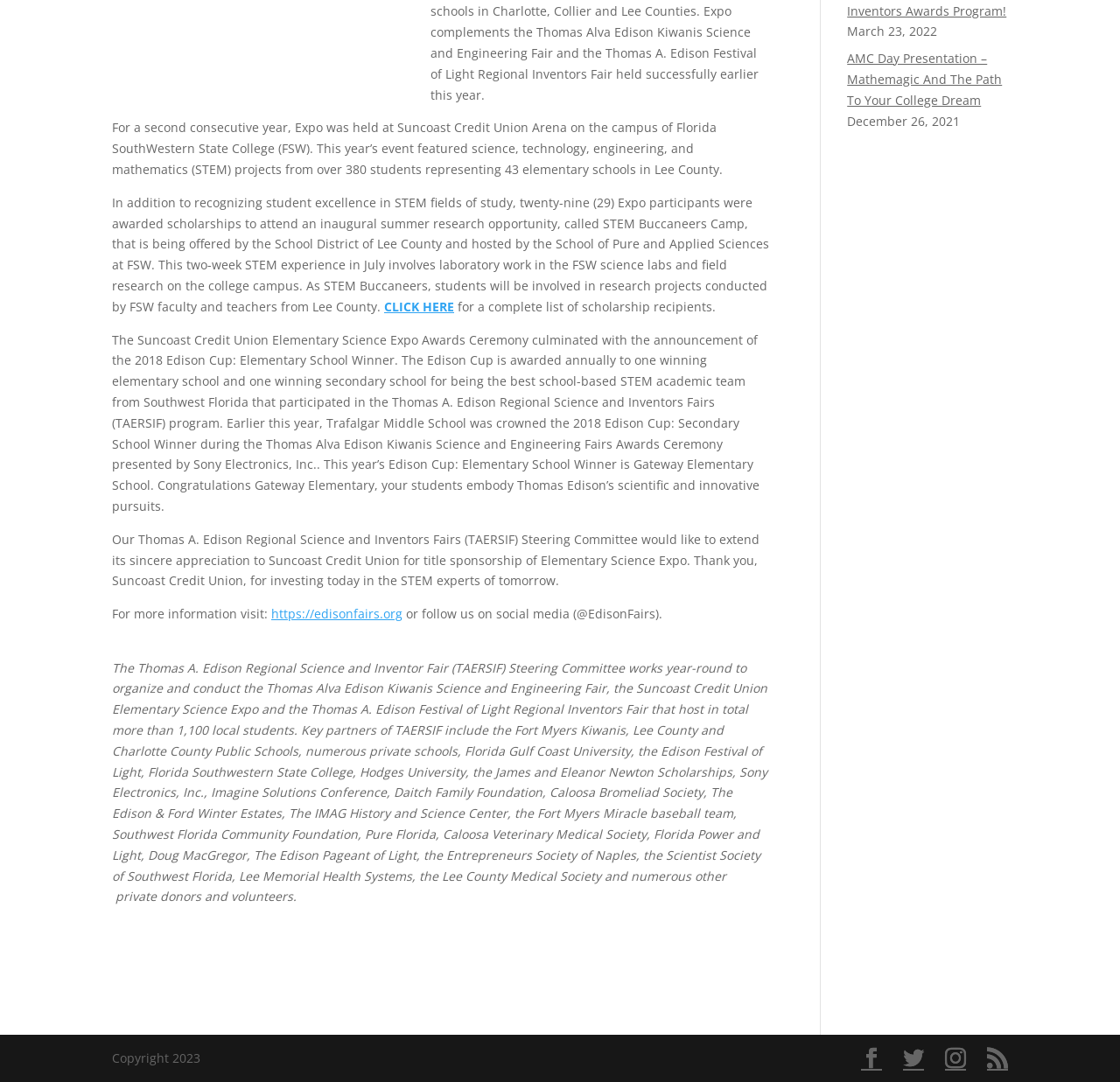Determine the bounding box coordinates of the UI element described below. Use the format (top-left x, top-left y, bottom-right x, bottom-right y) with floating point numbers between 0 and 1: CLICK HERE

[0.343, 0.275, 0.405, 0.291]